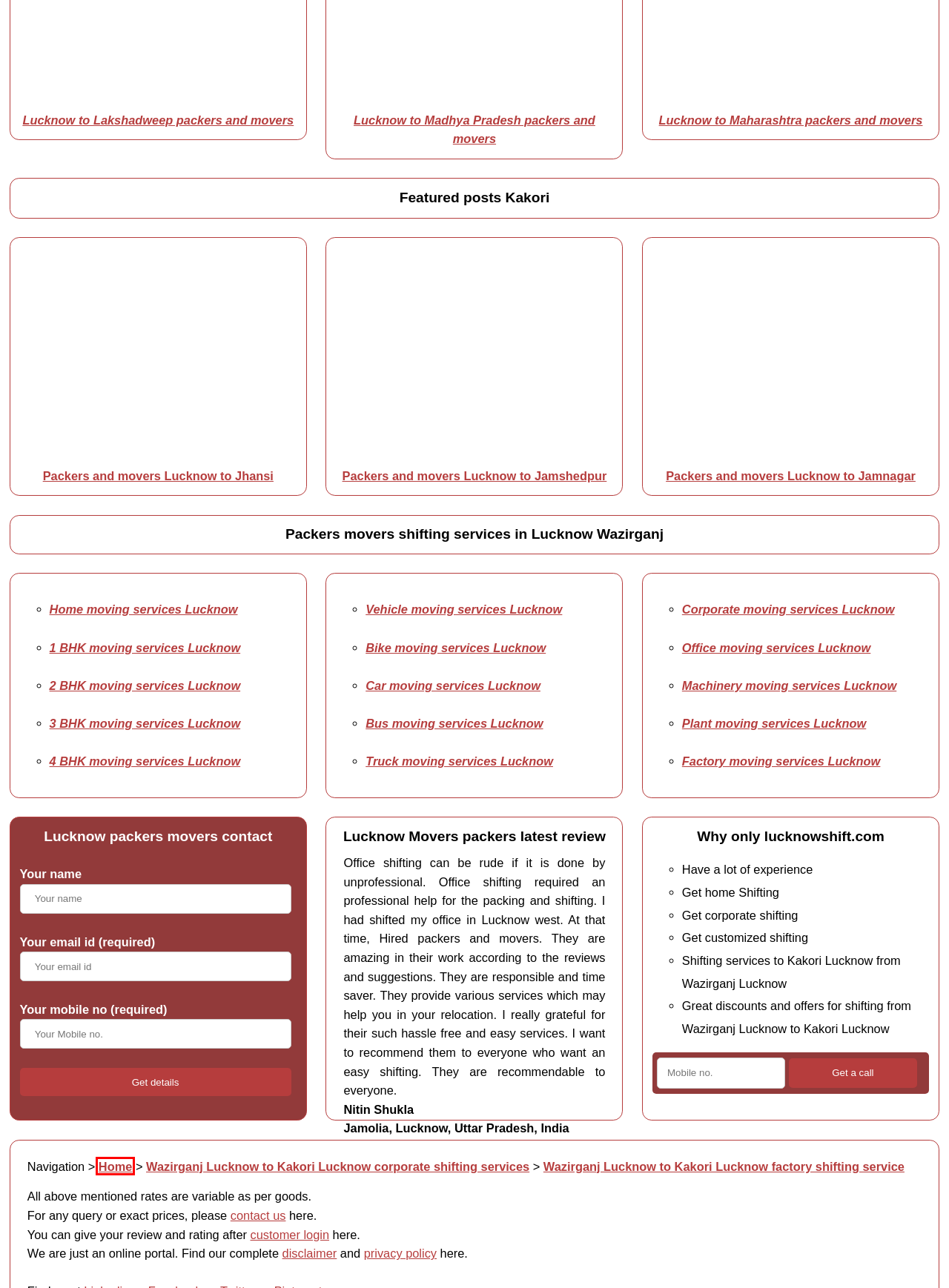You are presented with a screenshot of a webpage containing a red bounding box around a particular UI element. Select the best webpage description that matches the new webpage after clicking the element within the bounding box. Here are the candidates:
A. Lucknow to Jamnagar packers movers @ 2,507/- Rs
B. Lucknow to Jhansi packers movers @ 793/- Rs
C. Privacy policy - Lucknow shifting services
D. Vehicle shifting services Lucknow in 358/- Rs
E. Plant shifting services Lucknow in 44,840/- Rs
F. Disclaimer - Lucknow shifting services
G. 1 BHK shifting services Lucknow in 4,475/- Rs
H. Lucknow packers and movers services from 4,475/- Rs

H